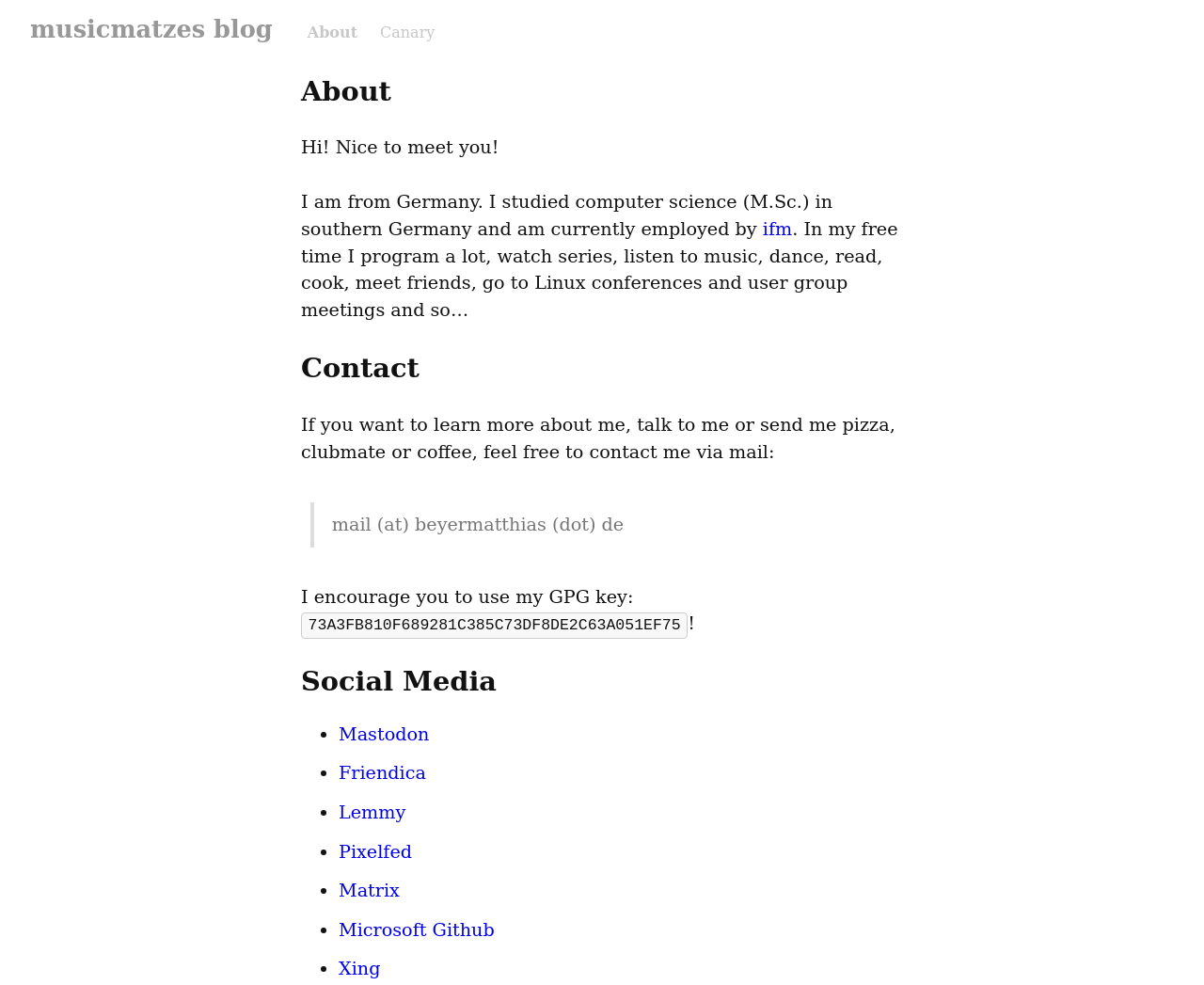Extract the bounding box coordinates for the described element: "Microsoft Github". The coordinates should be represented as four float numbers between 0 and 1: [left, top, right, bottom].

[0.281, 0.933, 0.411, 0.955]